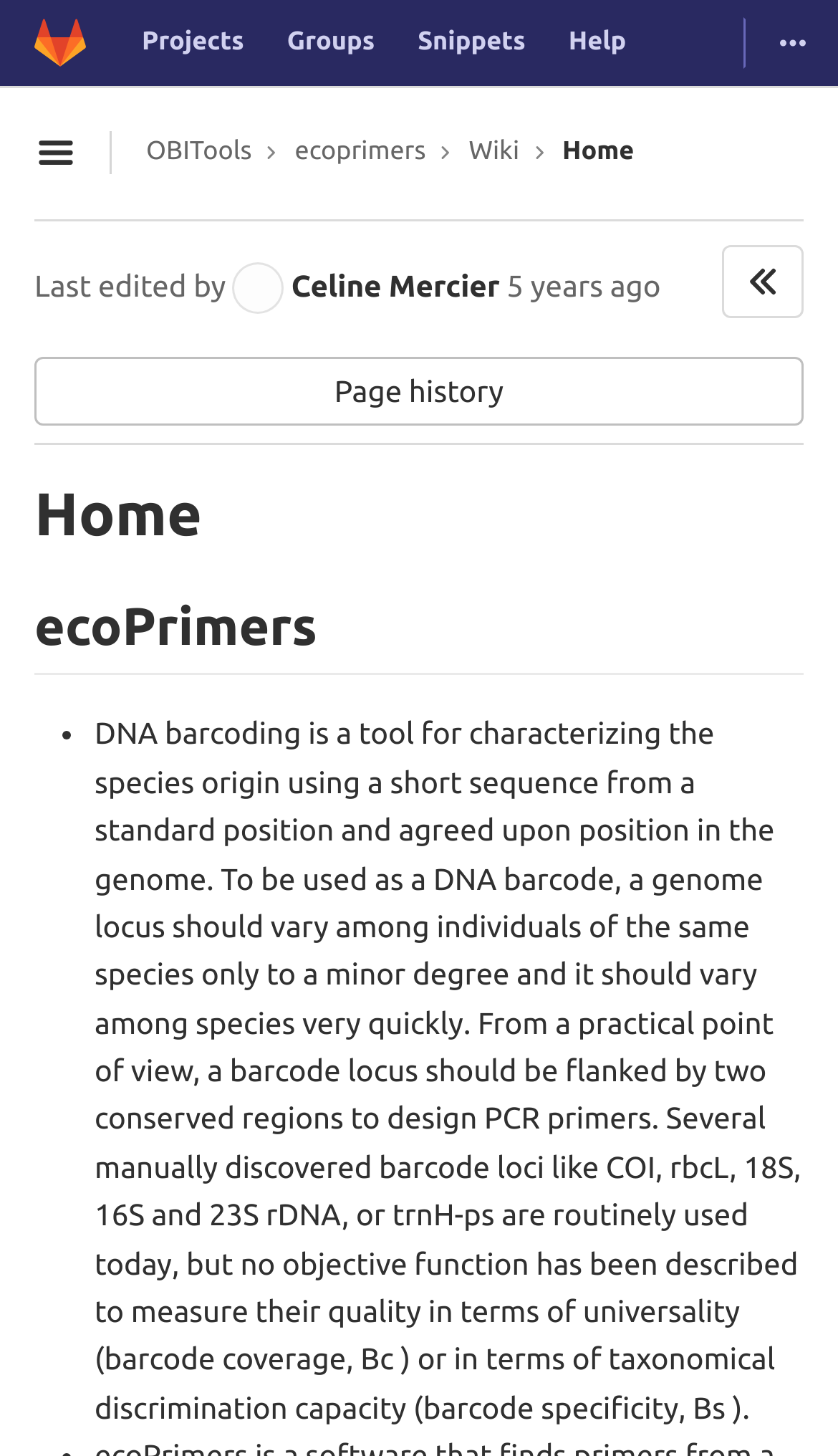Identify the bounding box for the described UI element. Provide the coordinates in (top-left x, top-left y, bottom-right x, bottom-right y) format with values ranging from 0 to 1: parent_node: GitLab title="Dashboard"

[0.021, 0.007, 0.123, 0.052]